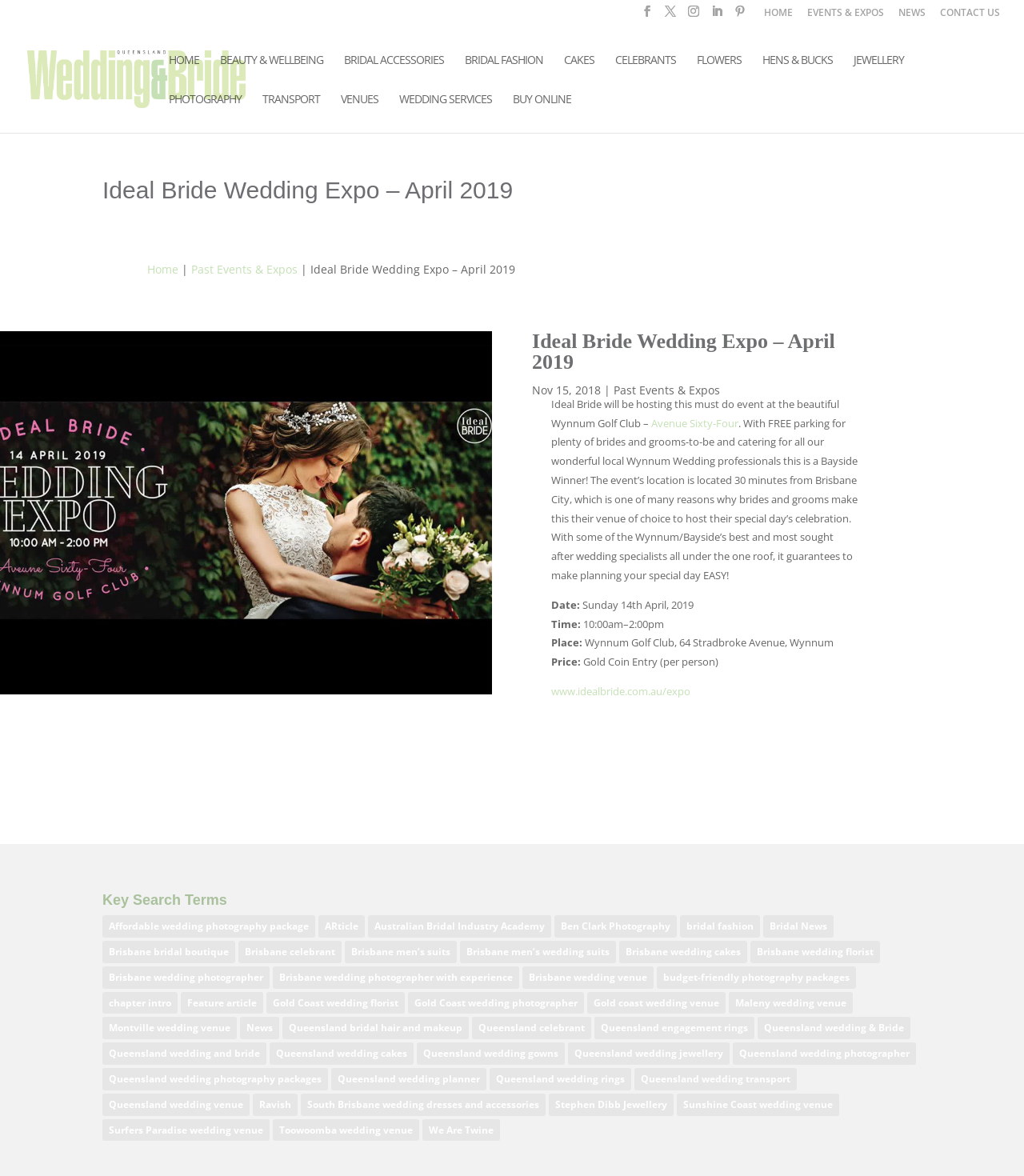Generate the text content of the main headline of the webpage.

Ideal Bride Wedding Expo – April 2019